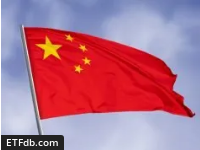Provide a comprehensive description of the image.

The image depicts the national flag of China, prominently displaying its bright red background adorned with five yellow stars. The flag is positioned against a backdrop of soft, cloudy skies, enhancing its vivid colors. This representation of the Chinese flag often symbolizes the country's rich history and cultural identity. In the bottom left corner, a watermark reads "ETFdb.com," indicating the source of the image related to exchange-traded funds and investment opportunities in China and the broader financial markets.